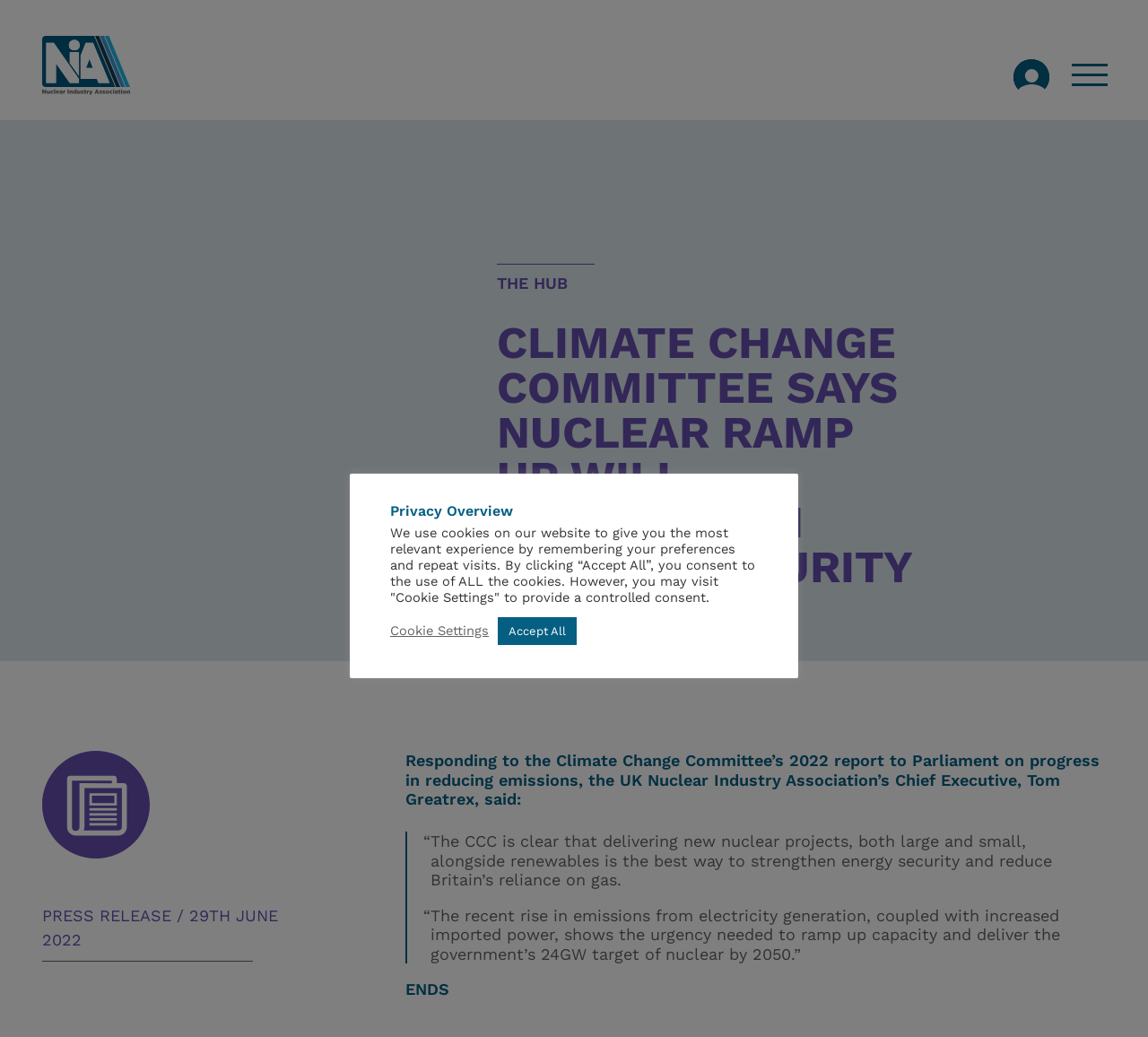What is the topic of the press release?
Please provide a comprehensive answer based on the contents of the image.

I determined the topic of the press release by reading the StaticText element with the content 'PRESS RELEASE / 29TH JUNE 2022' and the surrounding text, which mentions the Climate Change Committee's report to Parliament on progress in reducing emissions.